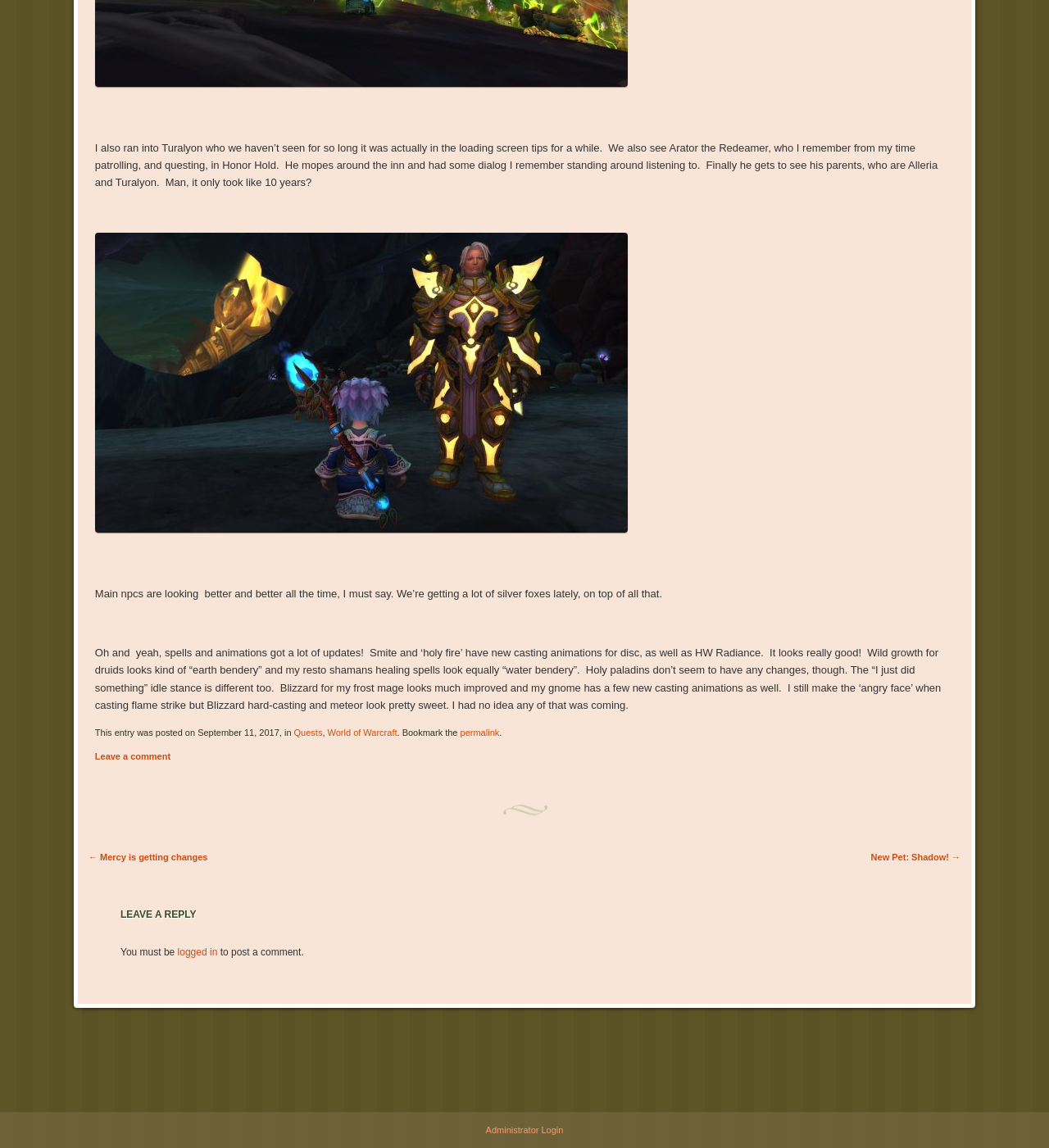Respond with a single word or phrase:
What is the date of the blog post?

September 11, 2017